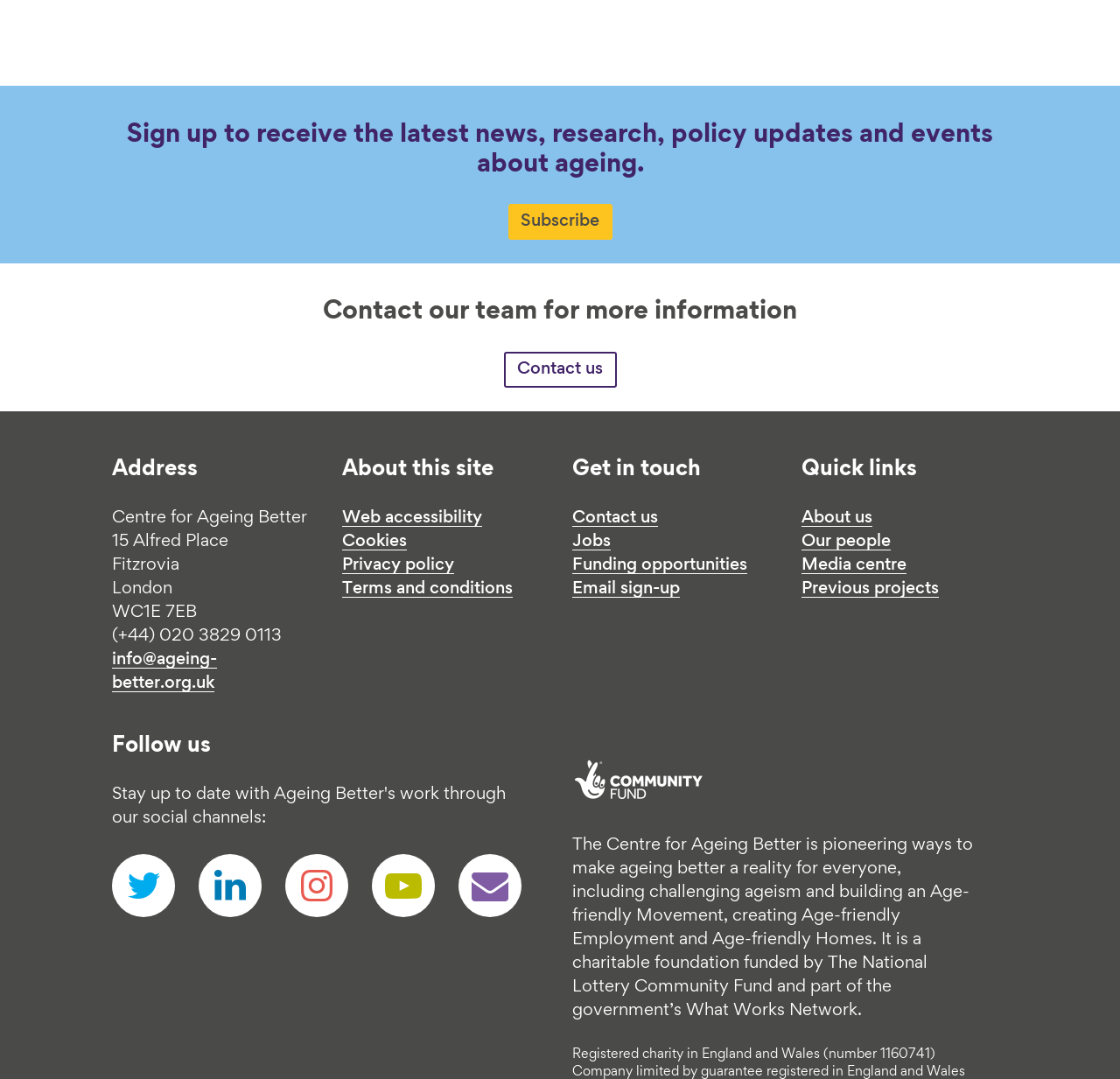Please specify the bounding box coordinates of the clickable region necessary for completing the following instruction: "Follow us on twitter". The coordinates must consist of four float numbers between 0 and 1, i.e., [left, top, right, bottom].

[0.1, 0.791, 0.156, 0.85]